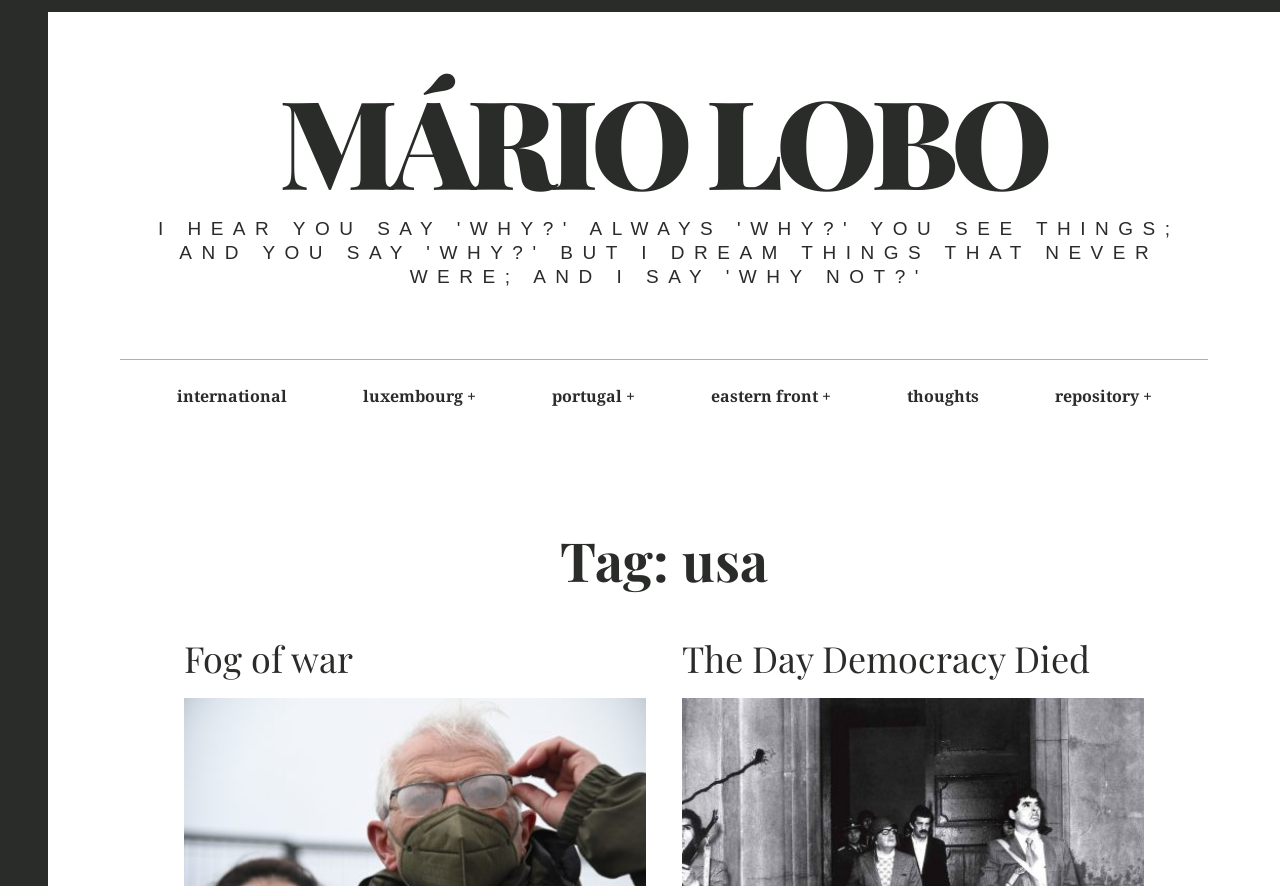How many links are there in the main navigation section?
Please give a detailed and elaborate answer to the question based on the image.

The main navigation section is indicated by the heading element with bounding box coordinates [0.093, 0.404, 0.094, 0.405]. There are 7 links under this section, namely 'international', 'luxembourg', 'portugal', 'eastern front', 'thoughts', 'repository', and 'ccpl'.